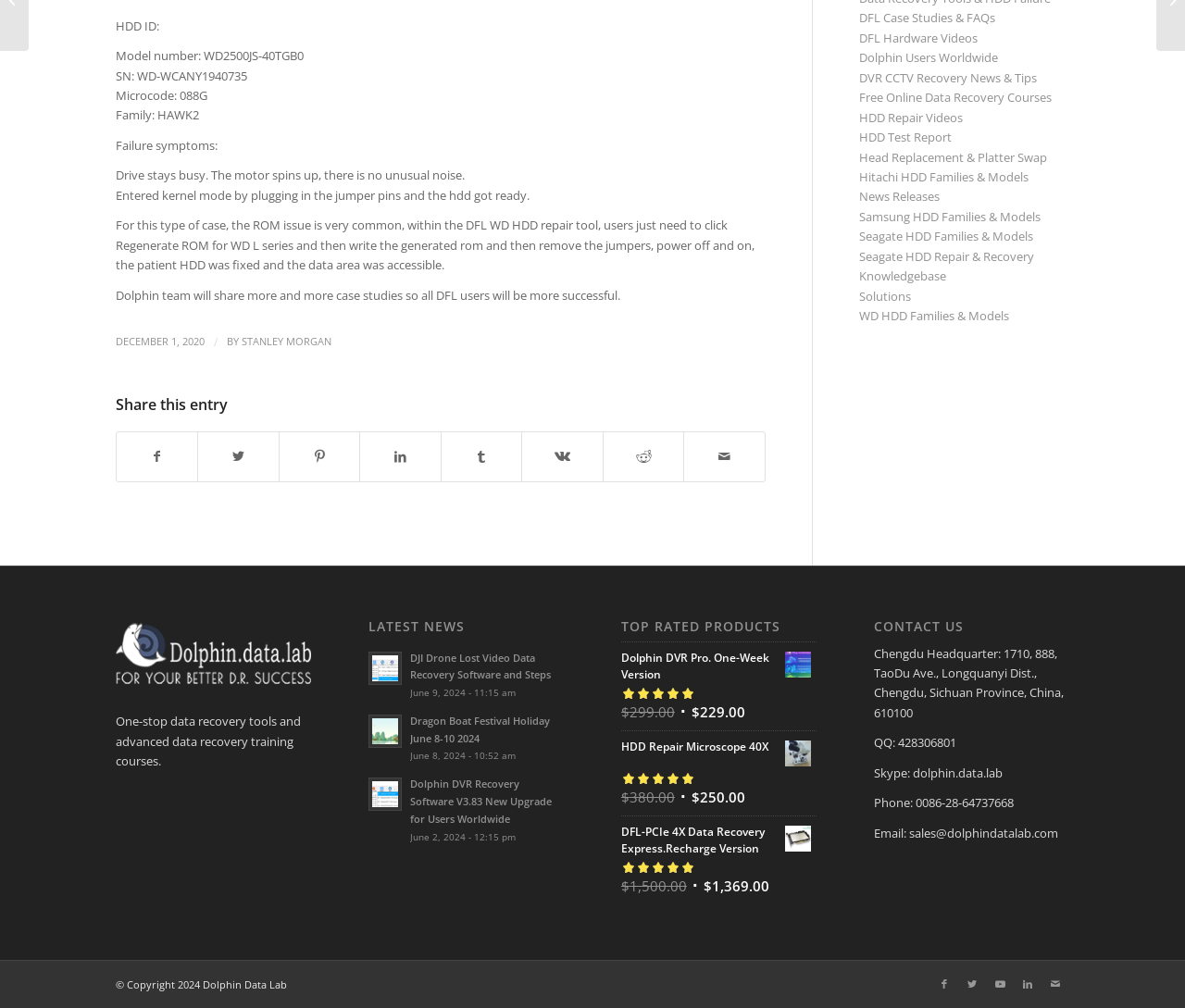Provide the bounding box coordinates of the HTML element described by the text: "News Releases". The coordinates should be in the format [left, top, right, bottom] with values between 0 and 1.

[0.725, 0.187, 0.793, 0.203]